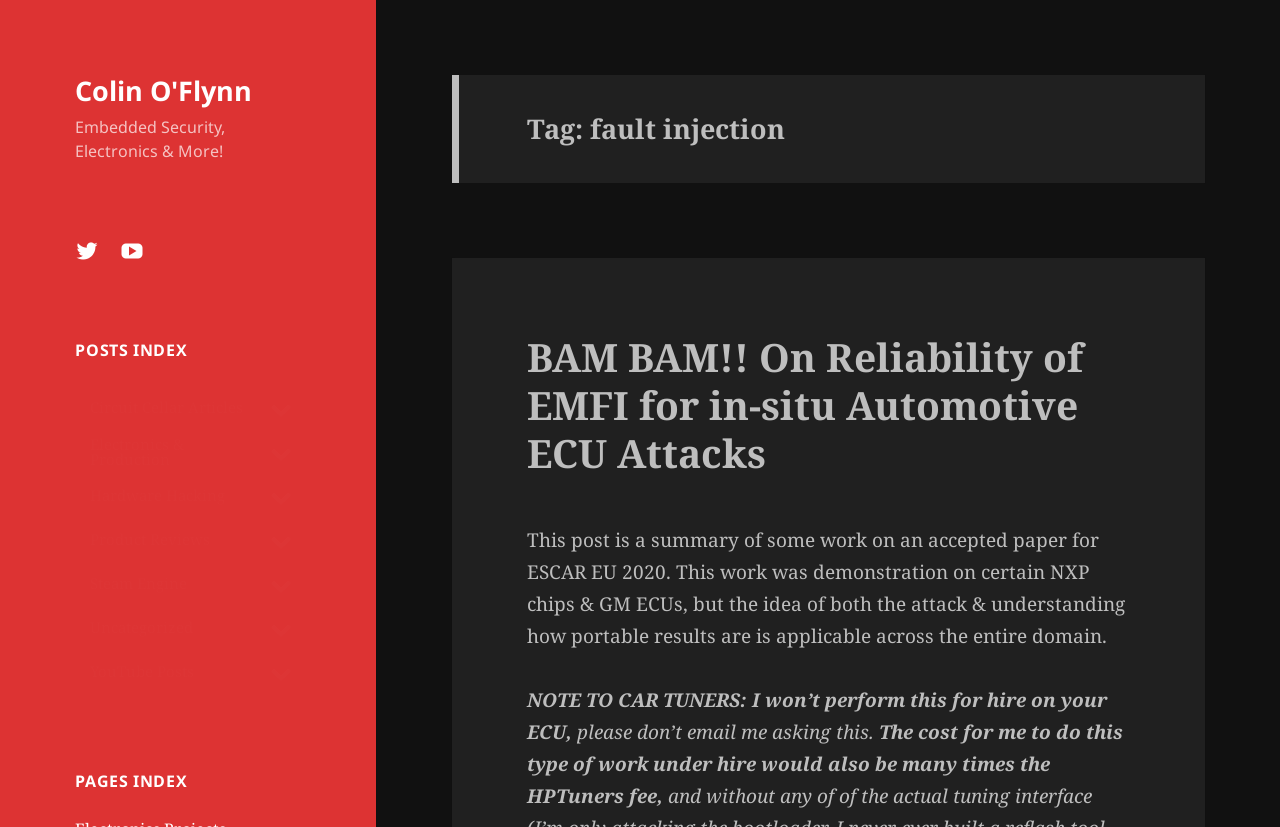Locate the UI element that matches the description parent_node: Product Reviews in the webpage screenshot. Return the bounding box coordinates in the format (top-left x, top-left y, bottom-right x, bottom-right y), with values ranging from 0 to 1.

[0.204, 0.626, 0.235, 0.679]